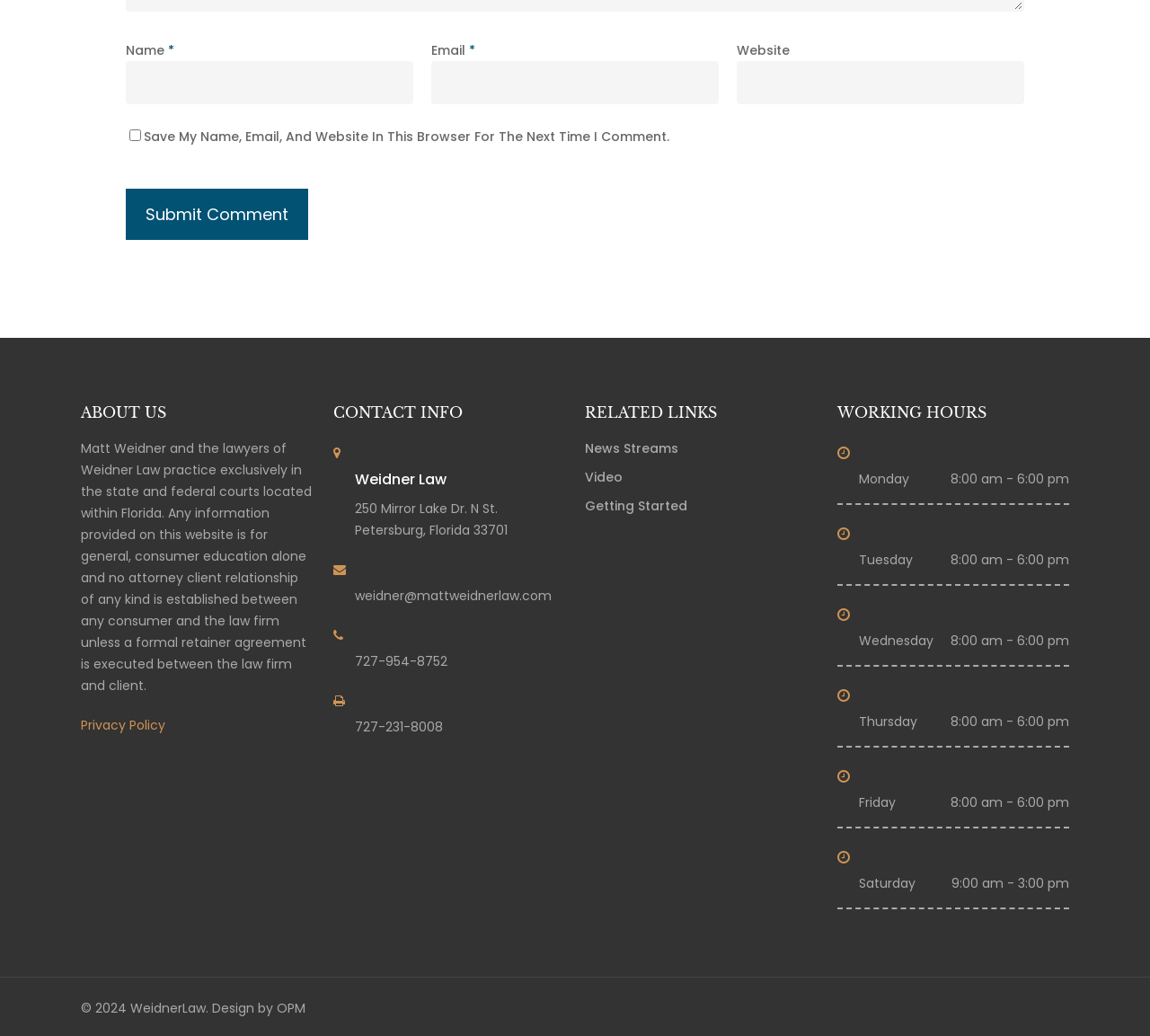Determine the bounding box coordinates of the clickable element to achieve the following action: 'Click on the 'NEXT POST' link'. Provide the coordinates as four float values between 0 and 1, formatted as [left, top, right, bottom].

None